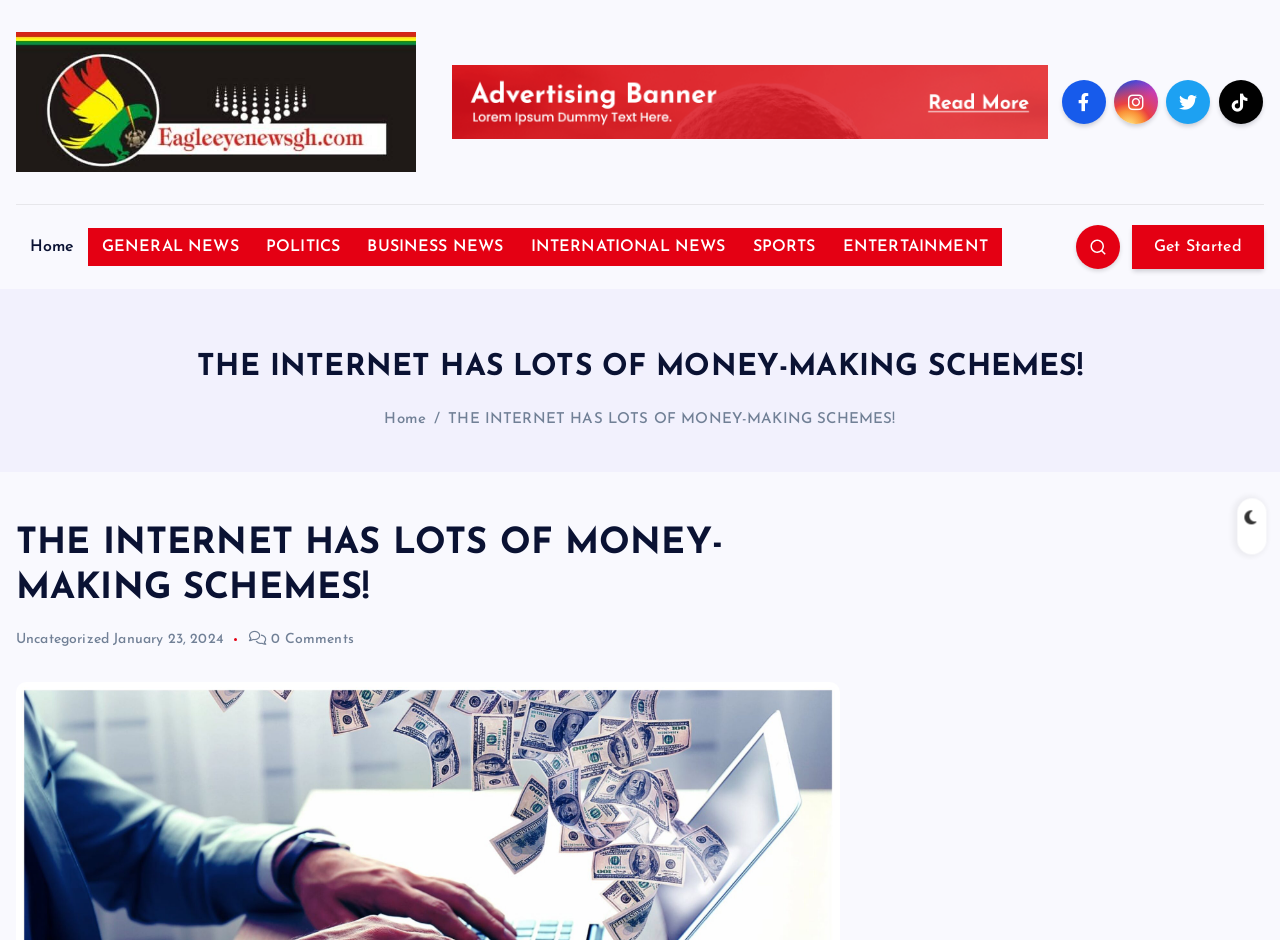Describe the entire webpage, focusing on both content and design.

This webpage is about the internet and its various aspects, including money-making schemes. At the top left corner, there is a logo of Eagle News GH, which is a clickable link. Next to the logo, there is a horizontal navigation menu with links to different categories, including Home, GENERAL NEWS, POLITICS, BUSINESS NEWS, INTERNATIONAL NEWS, SPORTS, and ENTERTAINMENT.

On the top right corner, there are several social media icons, including Facebook, Twitter, Instagram, and LinkedIn. Below the navigation menu, there is a large heading that reads "THE INTERNET HAS LOTS OF MONEY-MAKING SCHEMES!" in bold font.

Below the heading, there is a breadcrumb navigation menu that shows the current page's location, with links to the Home page and the current article. The main content of the webpage starts with a heading that repeats the title of the article, followed by a link to the category "Uncategorized" and a publication date of January 23, 2024. There is also a note that indicates there are 0 comments on the article.

The overall layout of the webpage is organized, with clear headings and concise text. The use of icons and images adds visual appeal to the page.